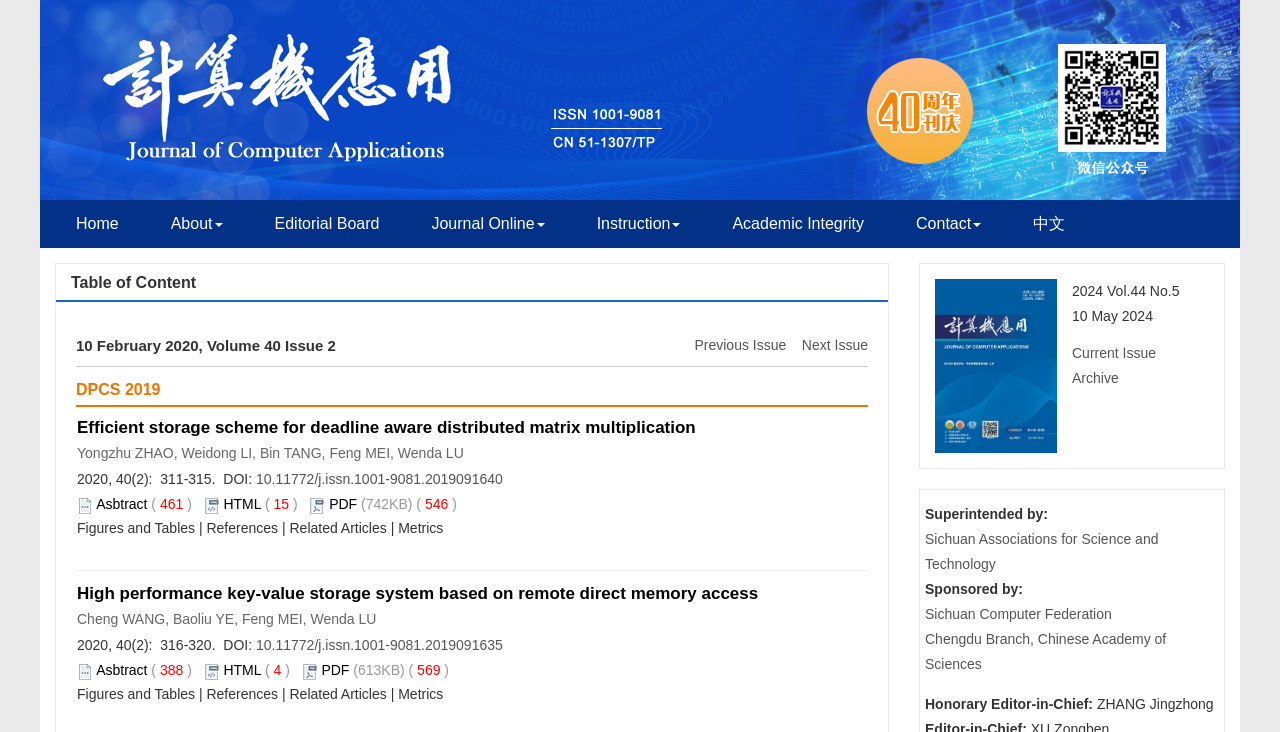Please provide the bounding box coordinates for the element that needs to be clicked to perform the following instruction: "View the 'Table of Content'". The coordinates should be given as four float numbers between 0 and 1, i.e., [left, top, right, bottom].

[0.044, 0.361, 0.694, 0.413]